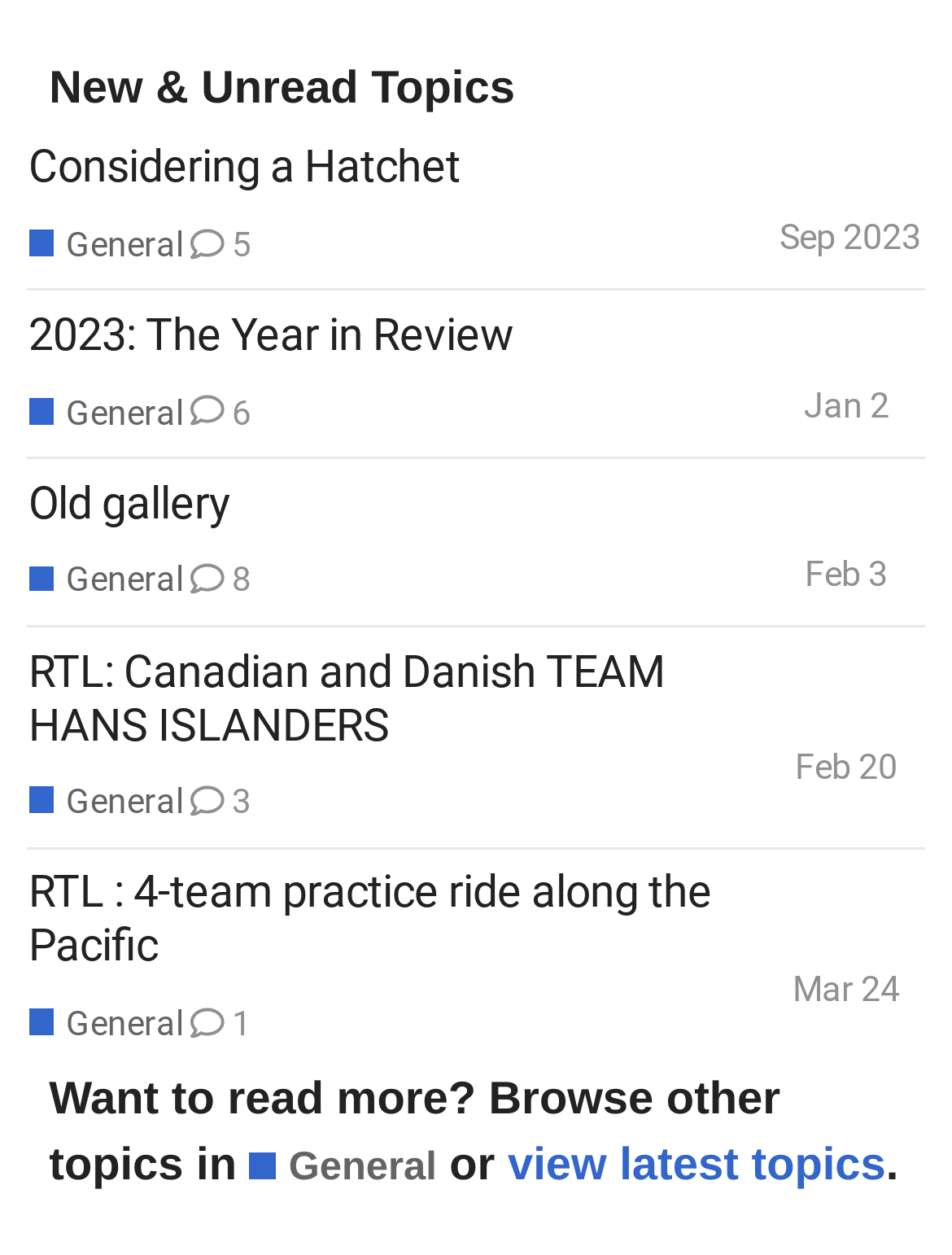Kindly determine the bounding box coordinates of the area that needs to be clicked to fulfill this instruction: "Go to Experience Center".

None